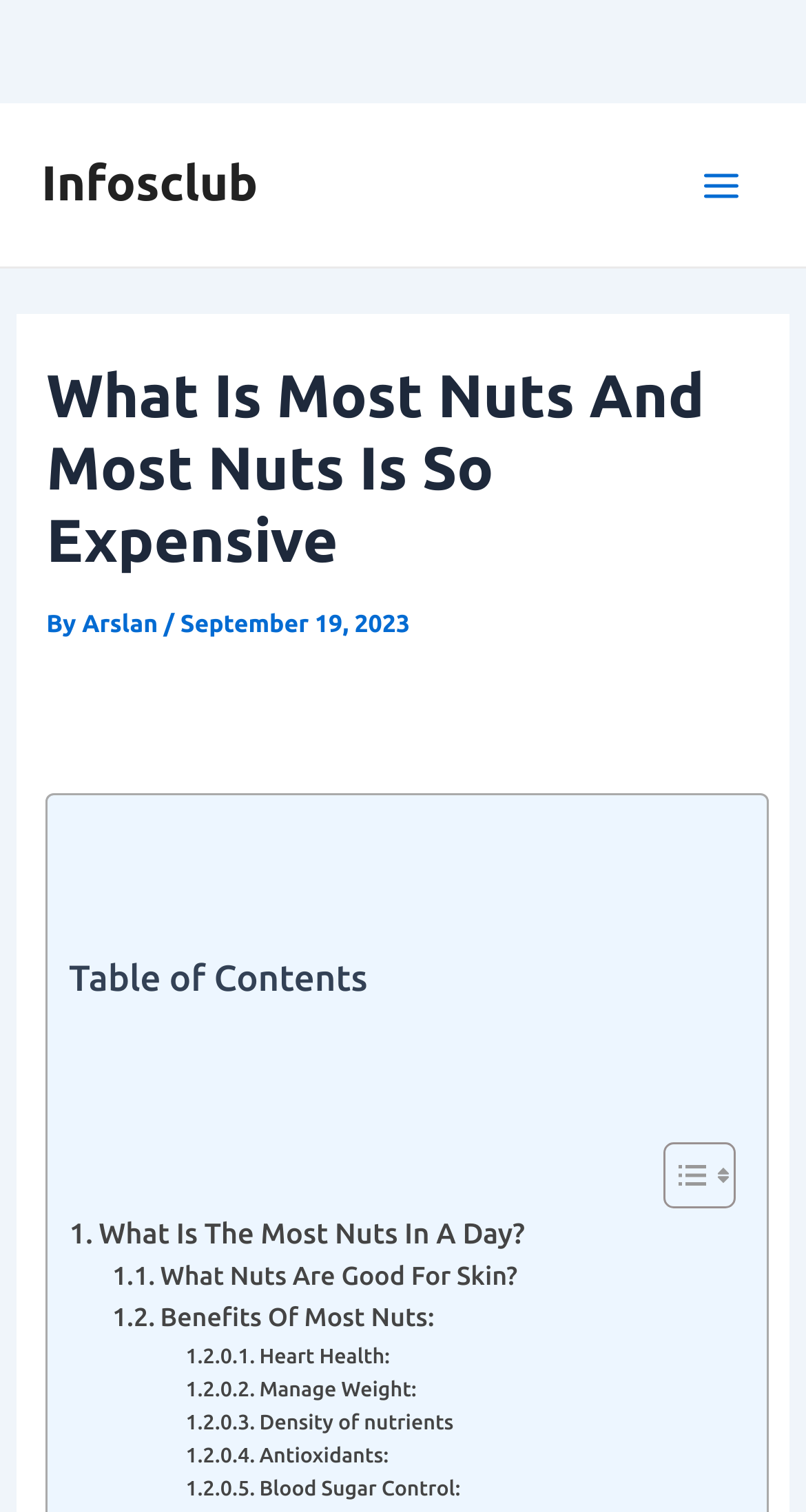Identify the bounding box coordinates for the region to click in order to carry out this instruction: "Read about What Is The Most Nuts In A Day". Provide the coordinates using four float numbers between 0 and 1, formatted as [left, top, right, bottom].

[0.086, 0.801, 0.651, 0.831]